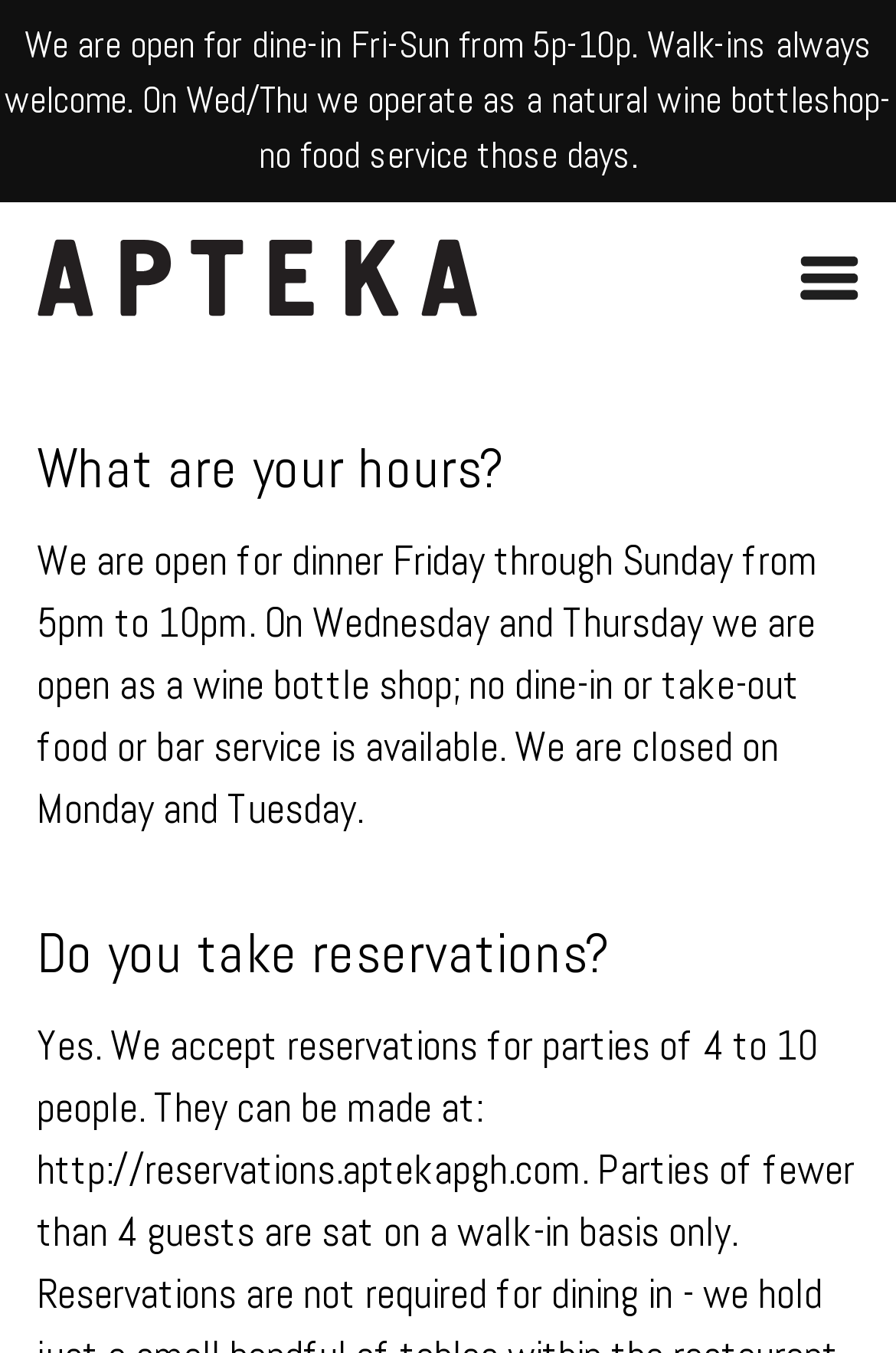Do they take reservations?
Based on the screenshot, respond with a single word or phrase.

Unknown